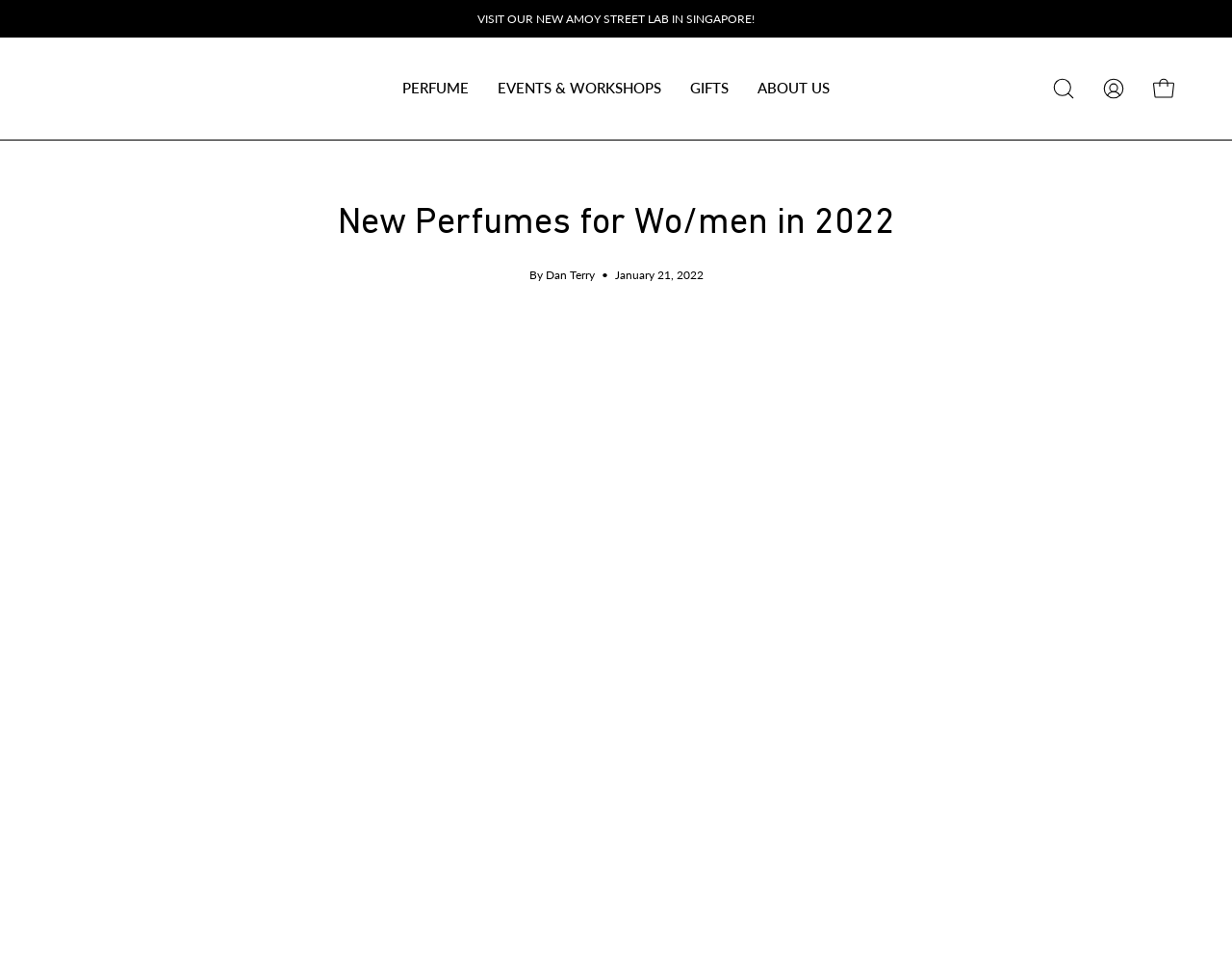Describe every aspect of the webpage comprehensively.

The webpage appears to be a perfume-related website, specifically showcasing new perfumes for women and men in 2022. At the top of the page, there is a prominent heading "Oo La Lab" with a link to the website's main page. Below this, there is a call-to-action banner "VISIT OUR NEW AMOY STREET LAB IN SINGAPORE!".

The main navigation menu is located at the top center of the page, featuring links to "PERFUME", "EVENTS & WORKSHOPS", "GIFTS", and "ABOUT US". Each of these links has a dropdown menu associated with it.

On the top right side of the page, there is a search bar icon with a disclosure triangle, allowing users to open the search bar. Next to it, there are links to "MY ACCOUNT" and "OPEN CART", which likely lead to user account management and shopping cart functionality, respectively.

The main content of the page is a blog post or article titled "New Perfumes for Wo/men in 2022", written by Dan Terry and dated January 21, 2022. The article's content is not explicitly described in the accessibility tree, but it likely discusses new perfume launches and how to navigate the vast number of options, as hinted at in the meta description.